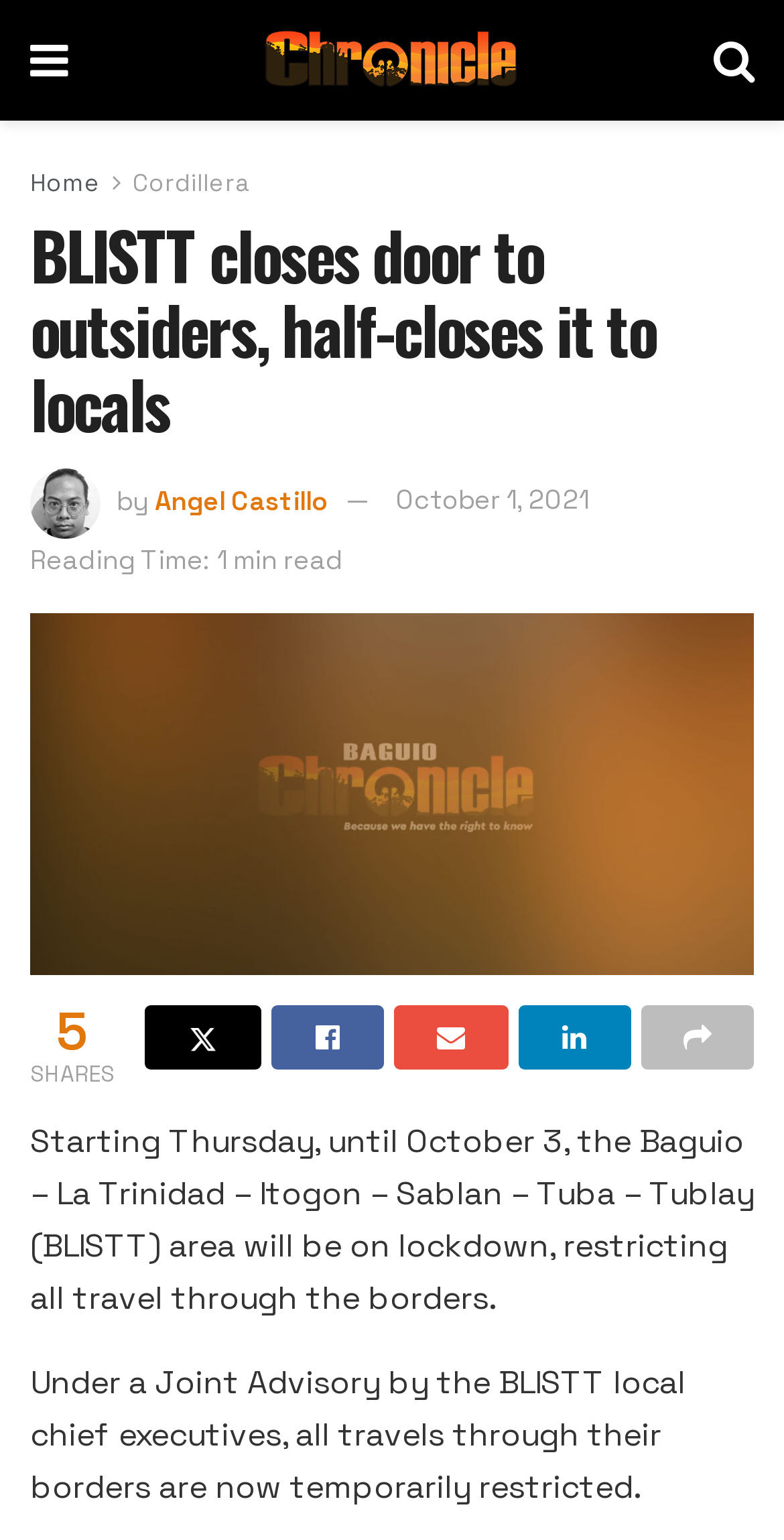Refer to the image and answer the question with as much detail as possible: Who is the author of the article?

The author of the article can be found by looking at the byline, which is located below the title of the article. The byline says 'by Angel Castillo', indicating that Angel Castillo is the author of the article.